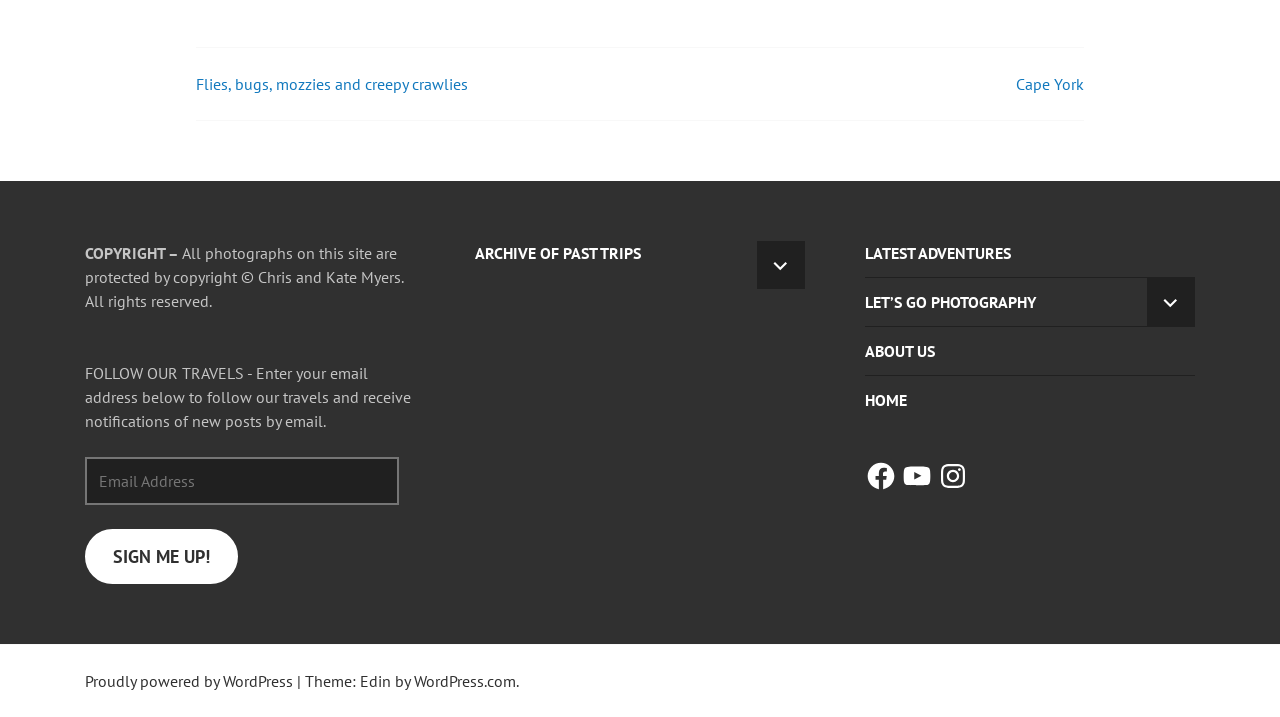Please provide a brief answer to the question using only one word or phrase: 
What is the text of the link at the bottom of the webpage?

Proudly powered by WordPress